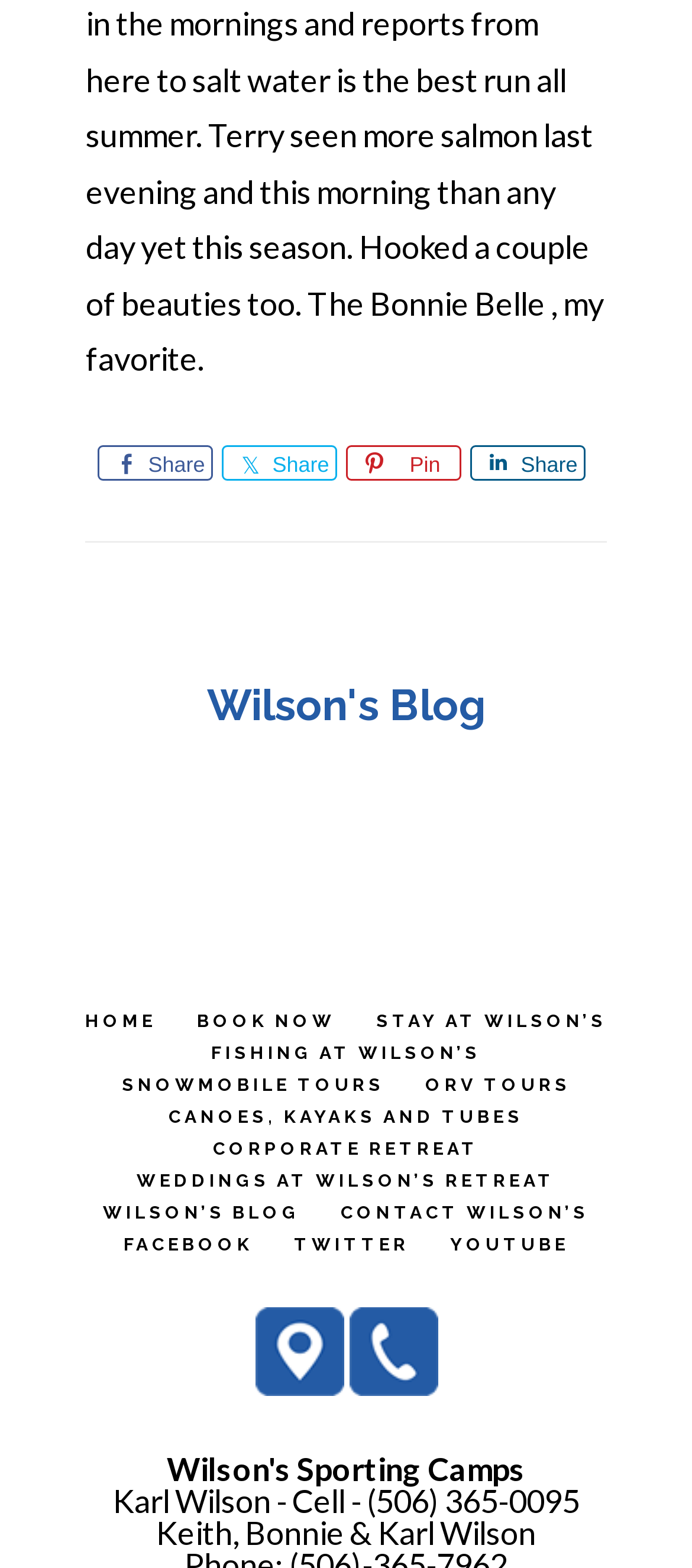Based on the element description Snowmobile Tours, identify the bounding box of the UI element in the given webpage screenshot. The coordinates should be in the format (top-left x, top-left y, bottom-right x, bottom-right y) and must be between 0 and 1.

[0.15, 0.686, 0.581, 0.698]